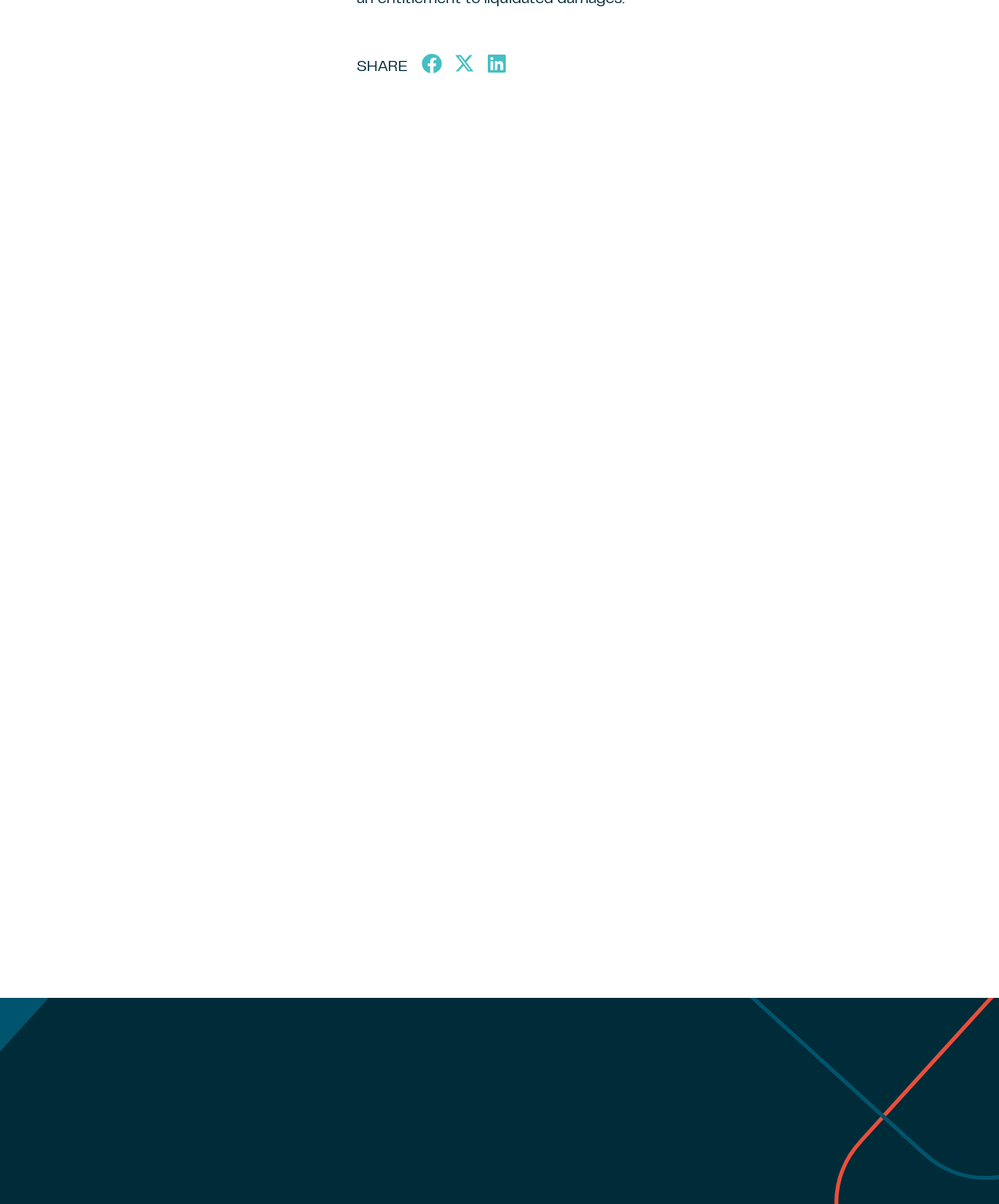Please reply to the following question using a single word or phrase: 
How many locations are listed on this webpage?

2